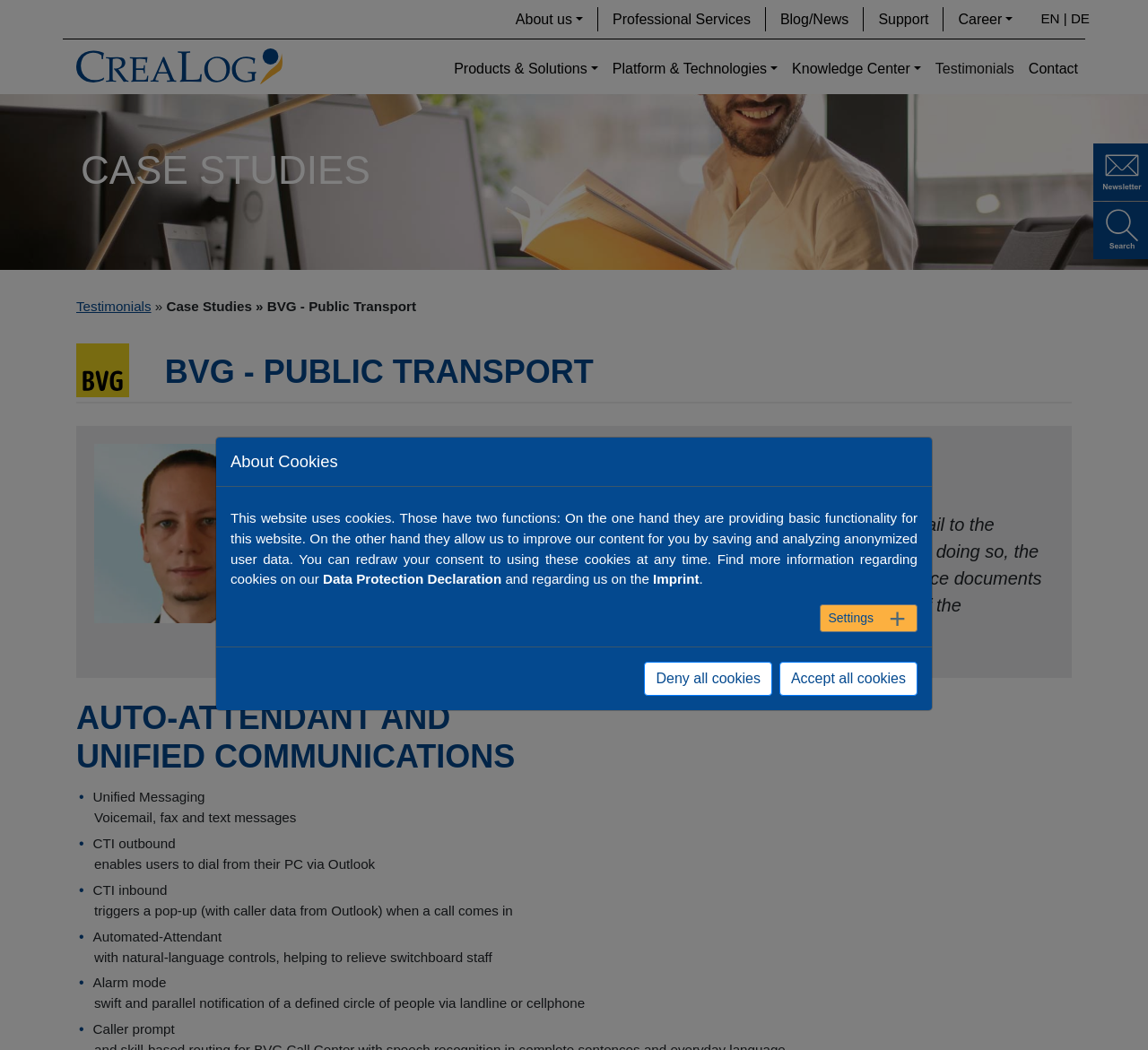Provide your answer in a single word or phrase: 
What is the company name of the logo?

CreaLog Software-Entwicklung und Beratung GmbH